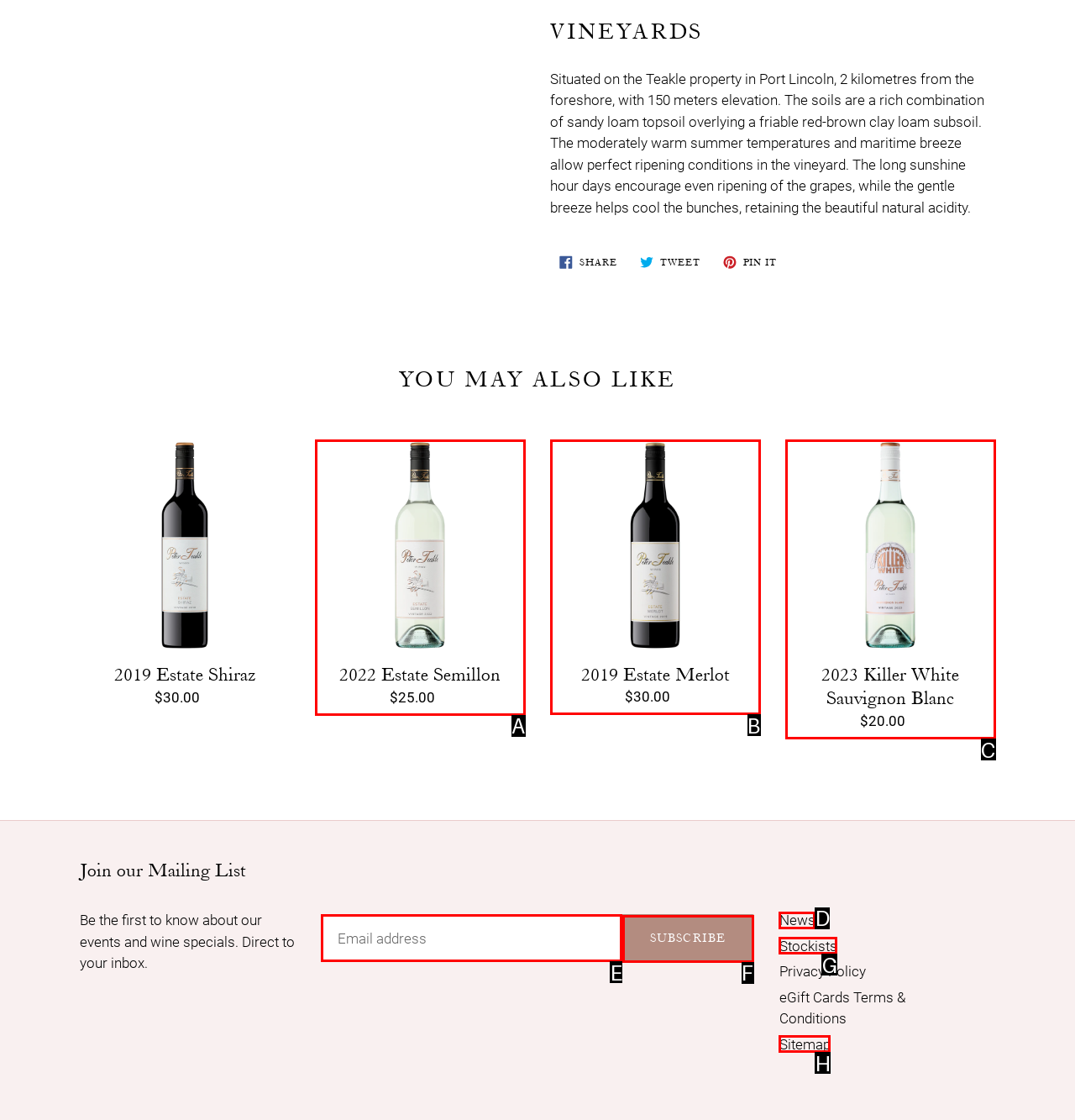Determine which letter corresponds to the UI element to click for this task: Subscribe to the mailing list
Respond with the letter from the available options.

F